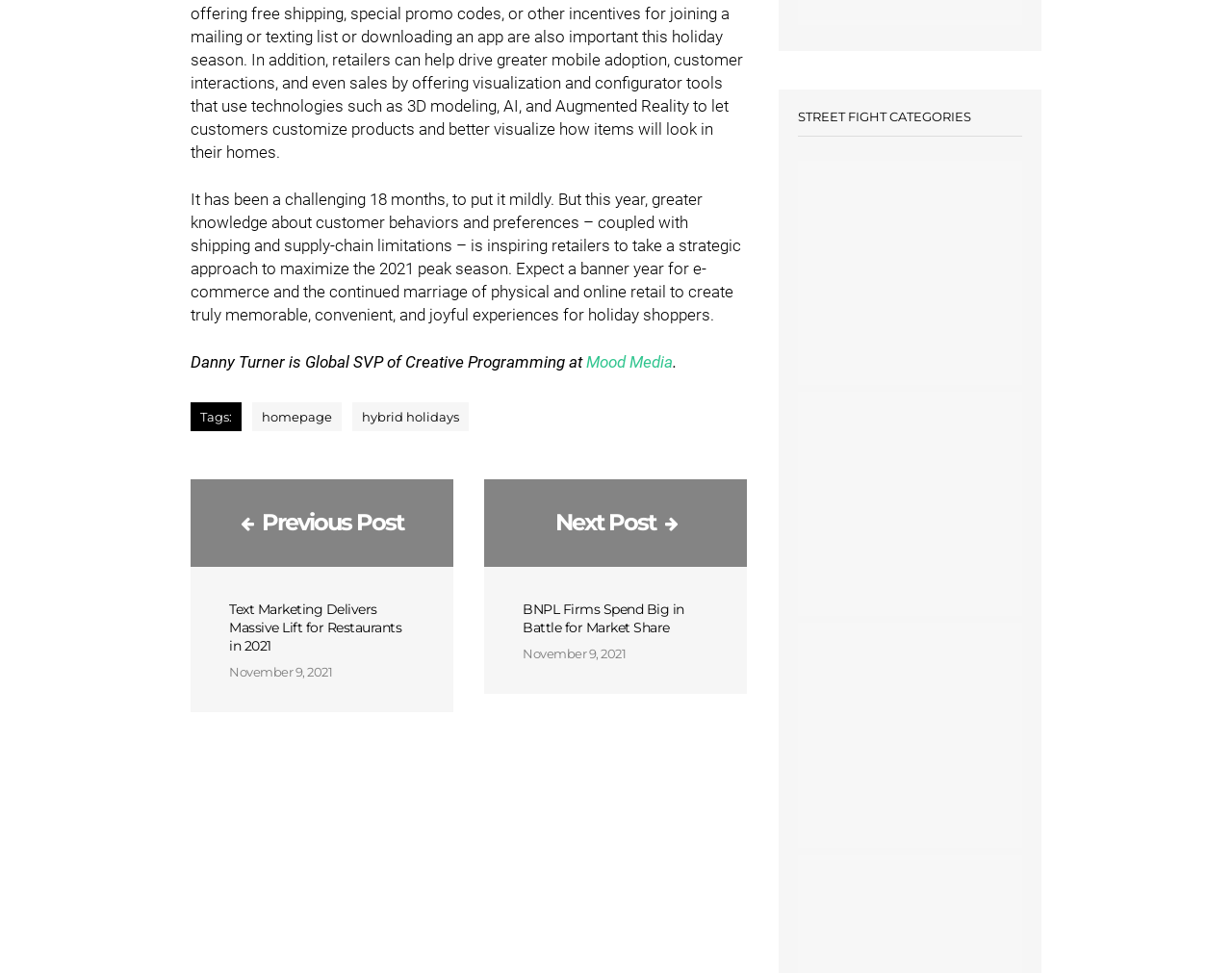Give a one-word or one-phrase response to the question:
What is the date of the article below the 'Next Post' button?

November 9, 2021